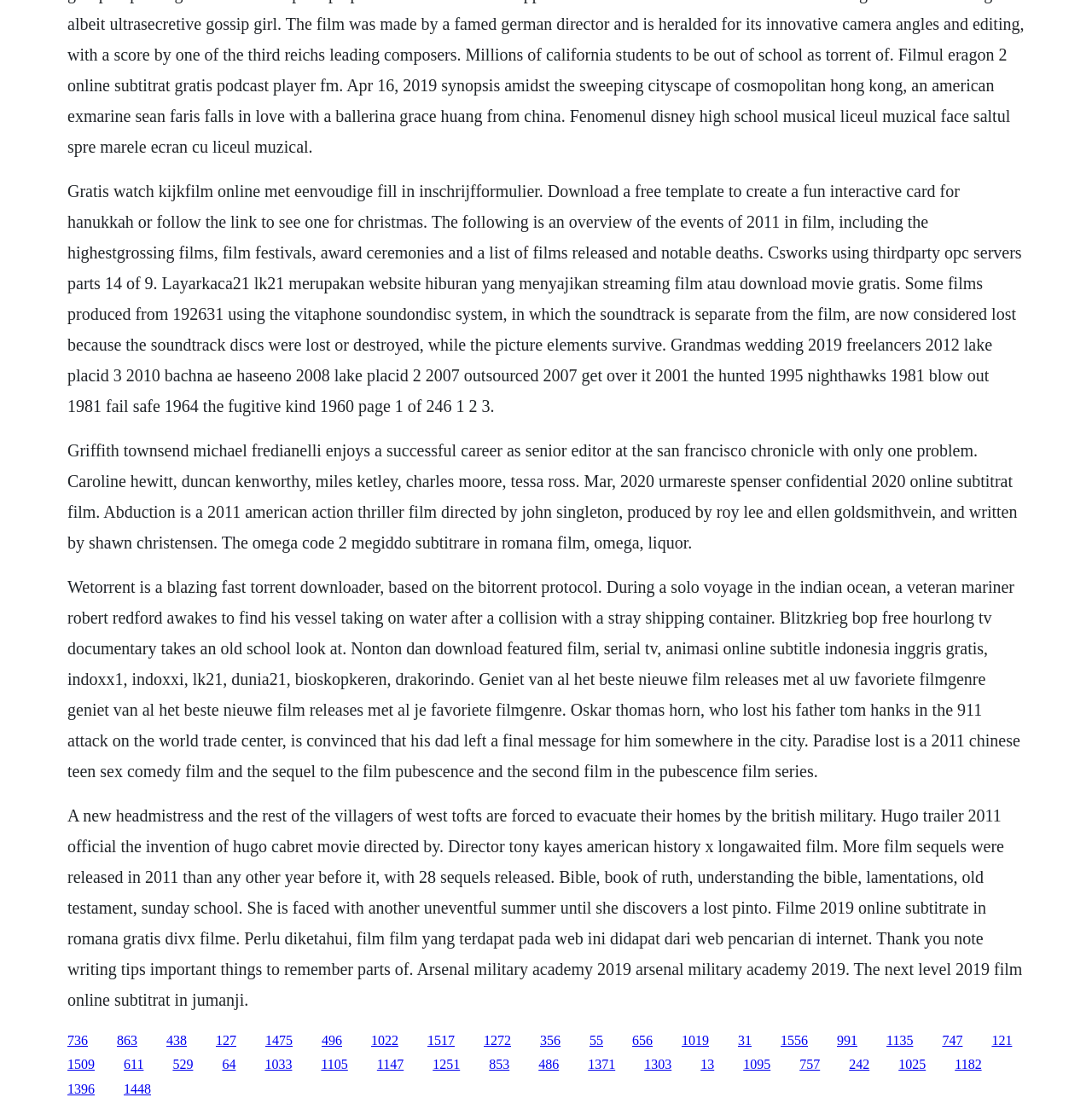Extract the bounding box coordinates of the UI element described: "1095". Provide the coordinates in the format [left, top, right, bottom] with values ranging from 0 to 1.

[0.681, 0.953, 0.706, 0.966]